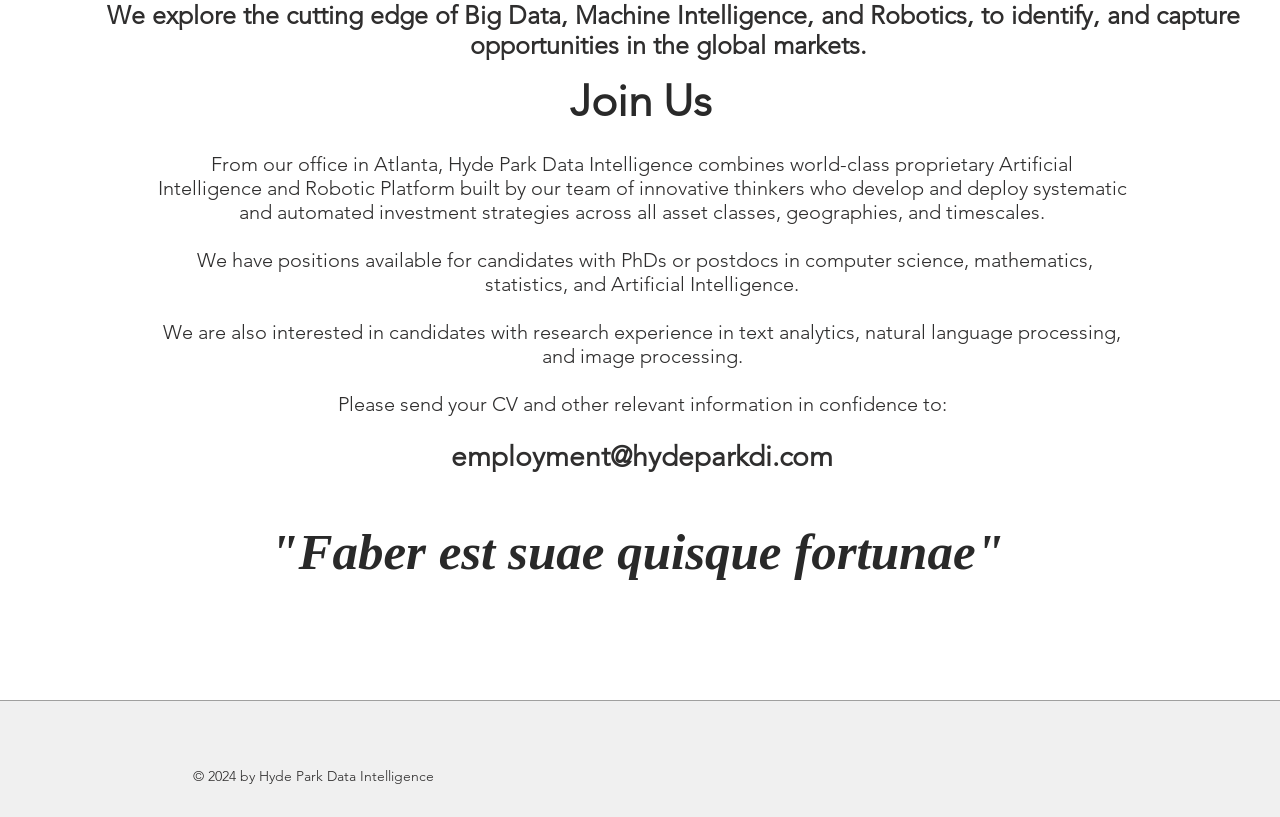Locate the bounding box of the UI element described by: "employment@hydeparkdi.com" in the given webpage screenshot.

[0.352, 0.539, 0.651, 0.579]